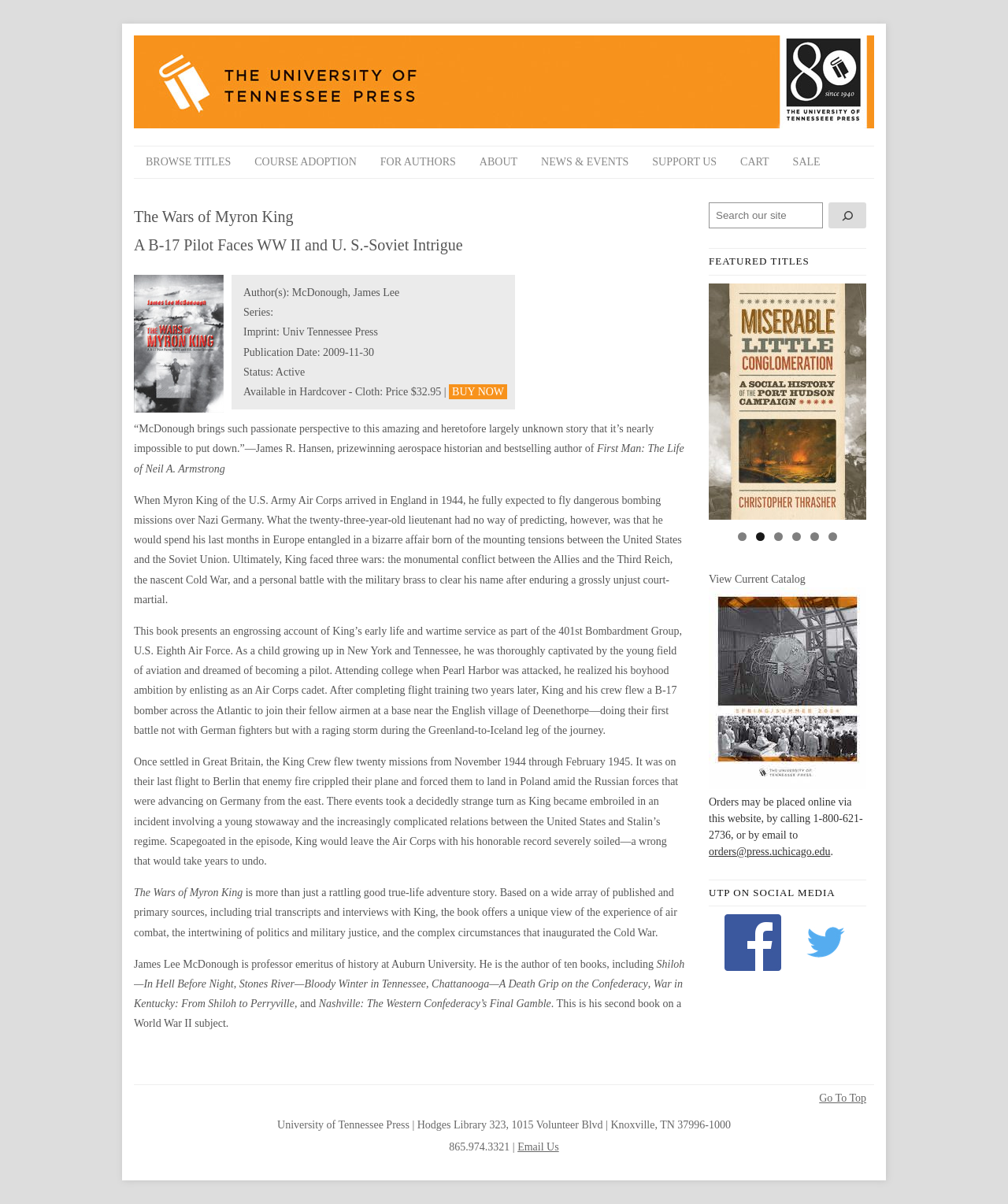Specify the bounding box coordinates of the element's region that should be clicked to achieve the following instruction: "View current catalog". The bounding box coordinates consist of four float numbers between 0 and 1, in the format [left, top, right, bottom].

[0.703, 0.474, 0.859, 0.488]